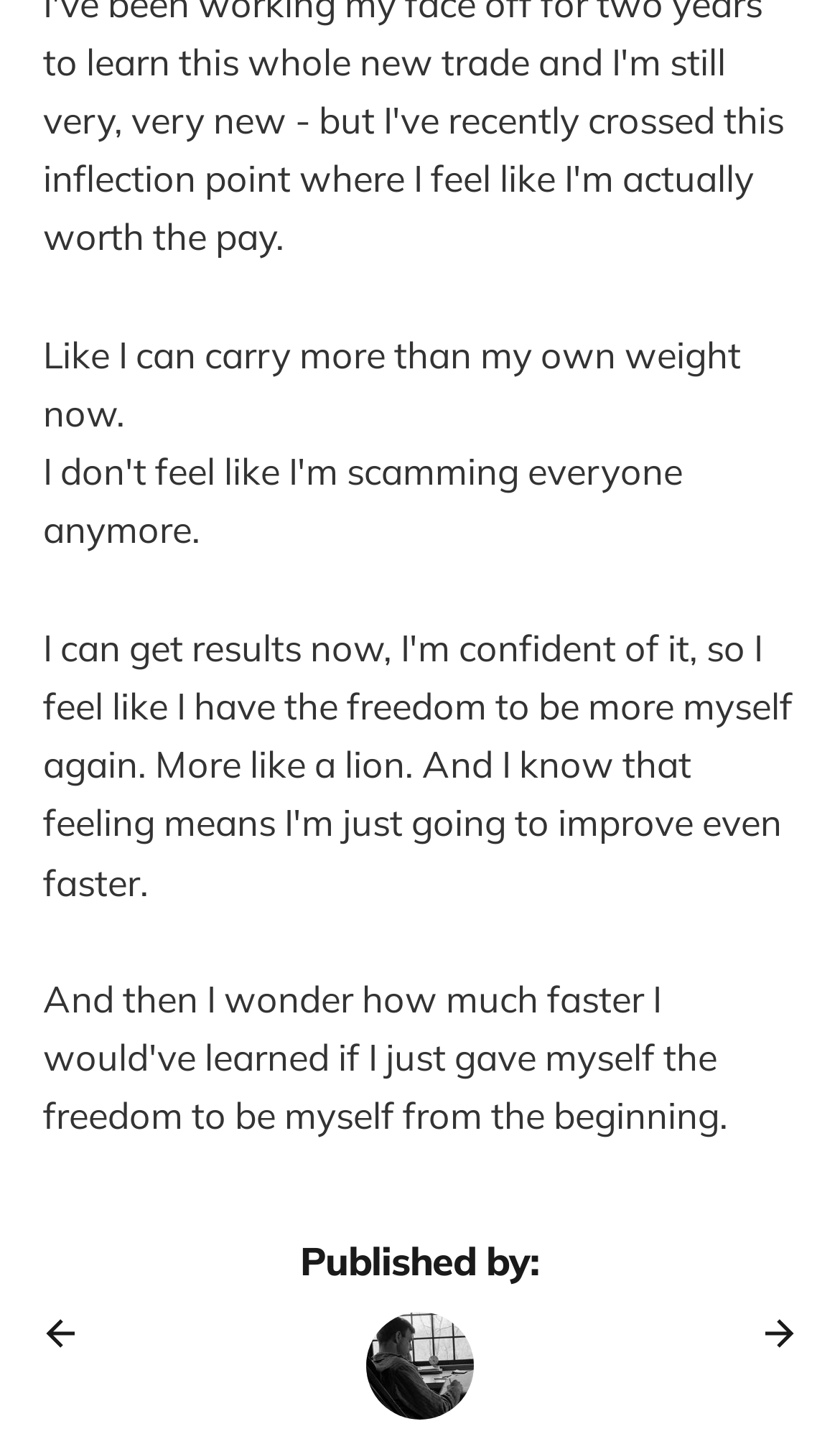What is the general layout of the page?
Using the information from the image, give a concise answer in one word or a short phrase.

Header and footer sections